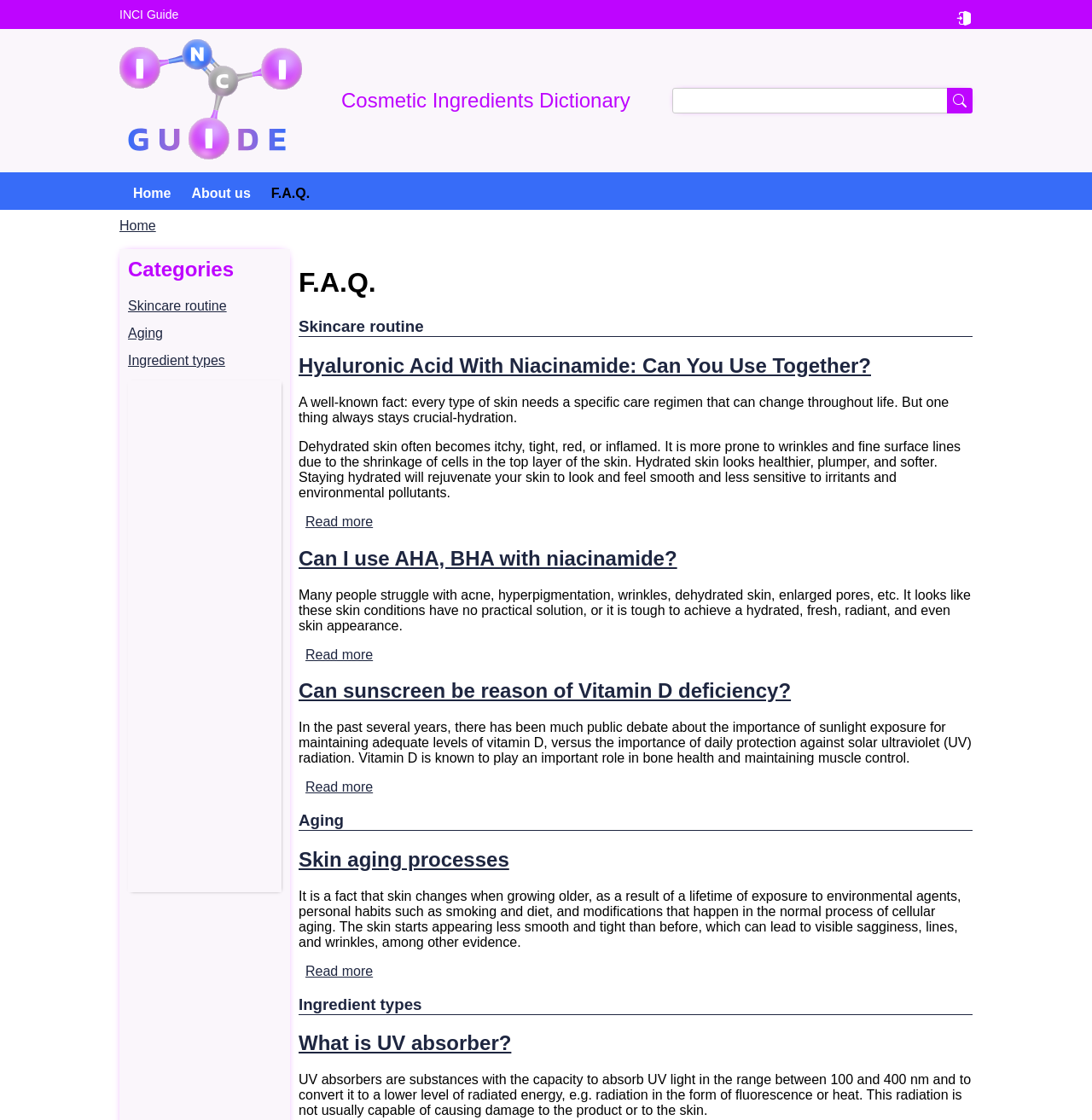Indicate the bounding box coordinates of the clickable region to achieve the following instruction: "Go to the Home page."

[0.122, 0.166, 0.157, 0.179]